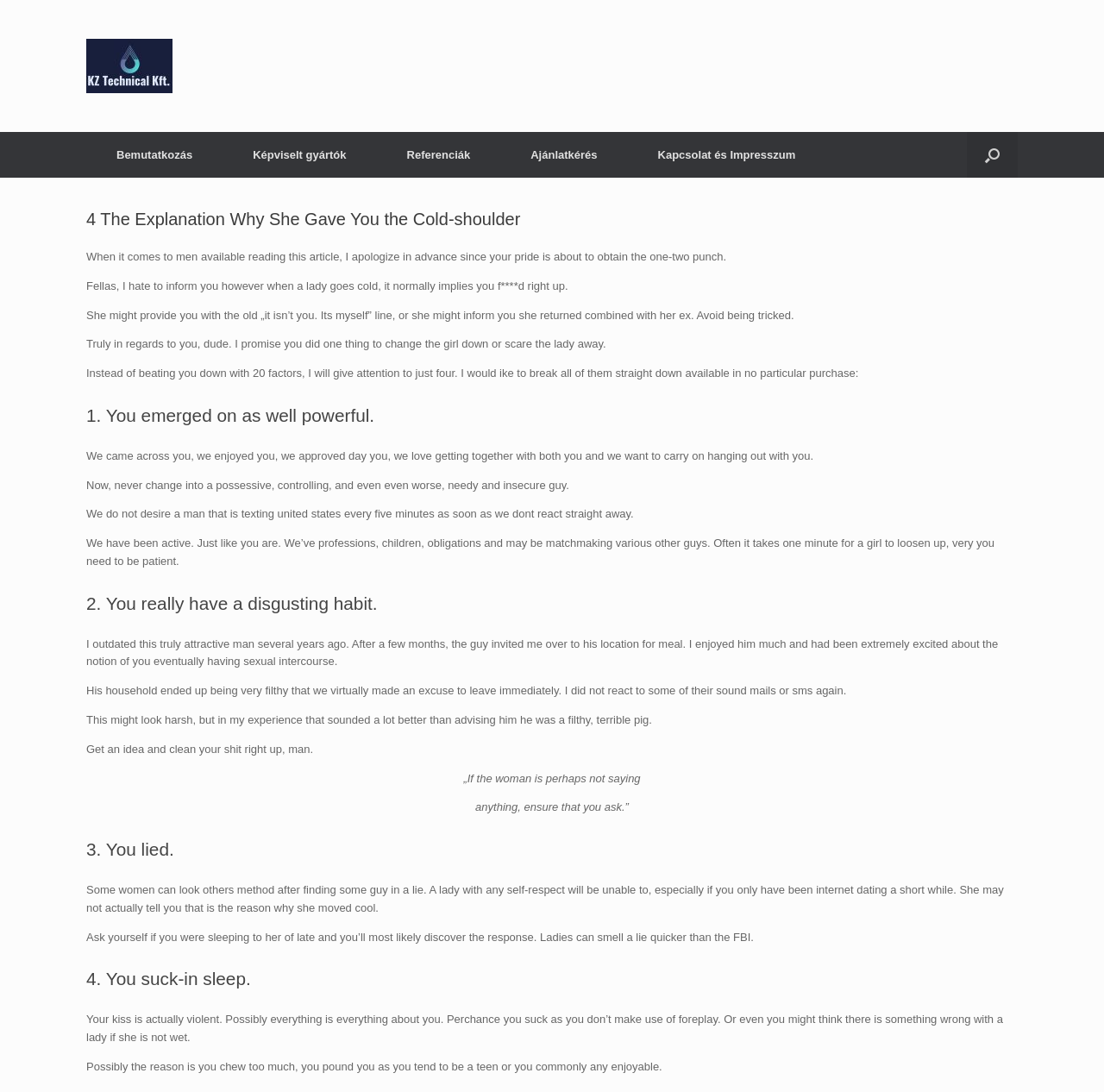Identify and provide the text content of the webpage's primary headline.

4 The Explanation Why She Gave You the Cold-shoulder